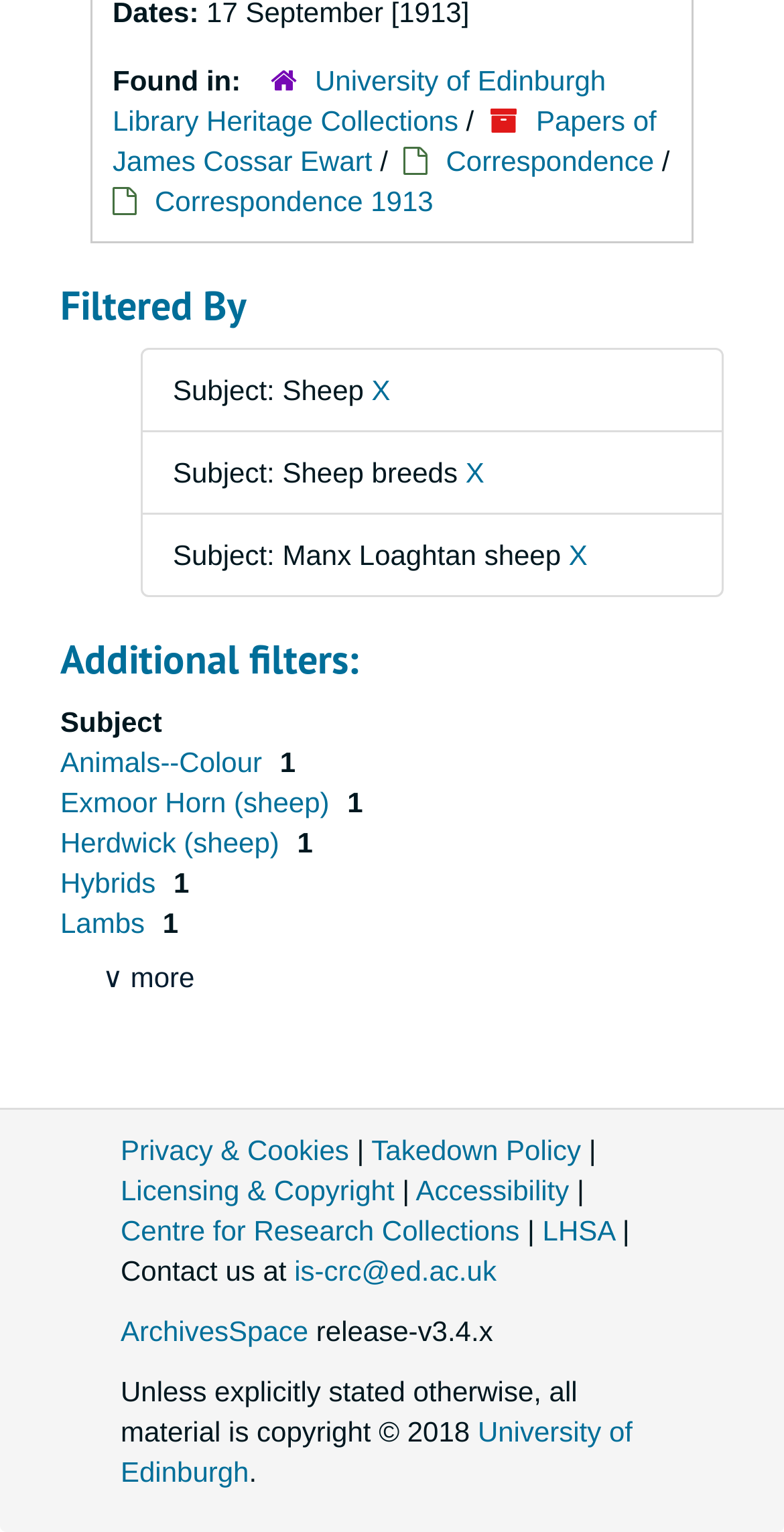What is the category of the correspondence?
Kindly offer a comprehensive and detailed response to the question.

The category of the correspondence can be found in the 'Filtered By' section, where it says 'Subject: Sheep'. This suggests that the correspondence is related to sheep.